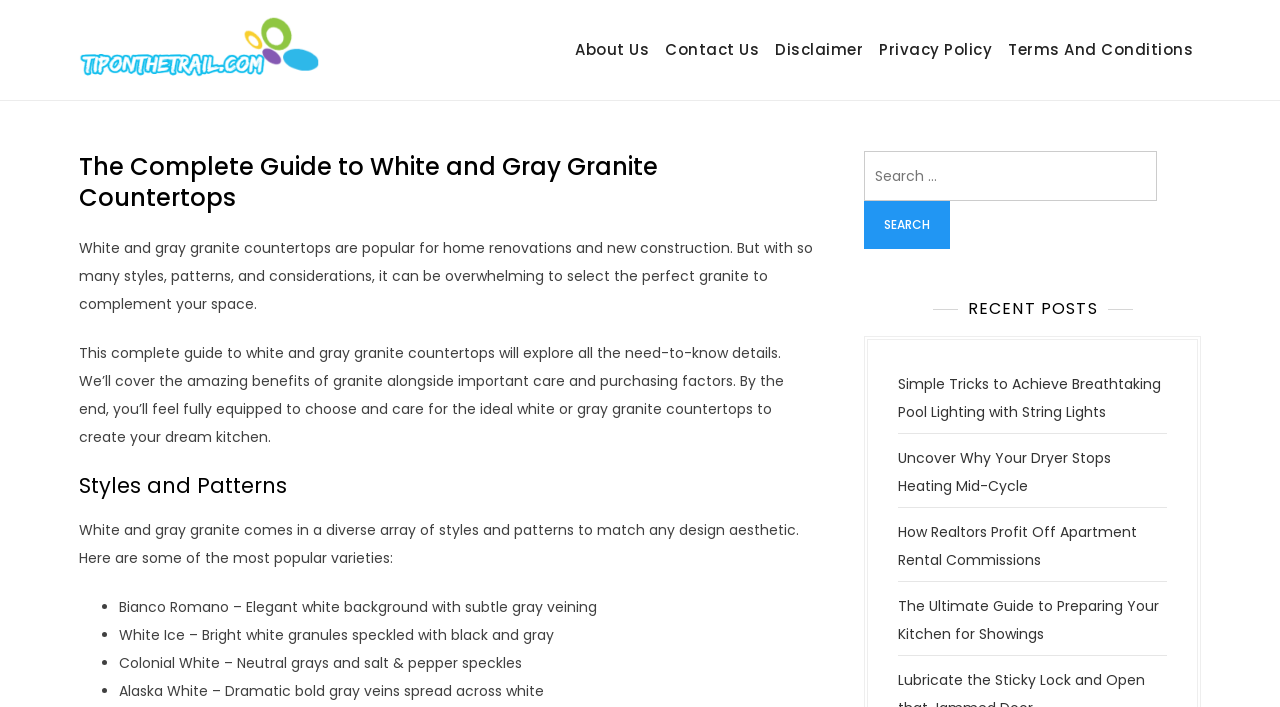What type of content is listed under 'RECENT POSTS'?
Respond to the question with a single word or phrase according to the image.

Blog posts